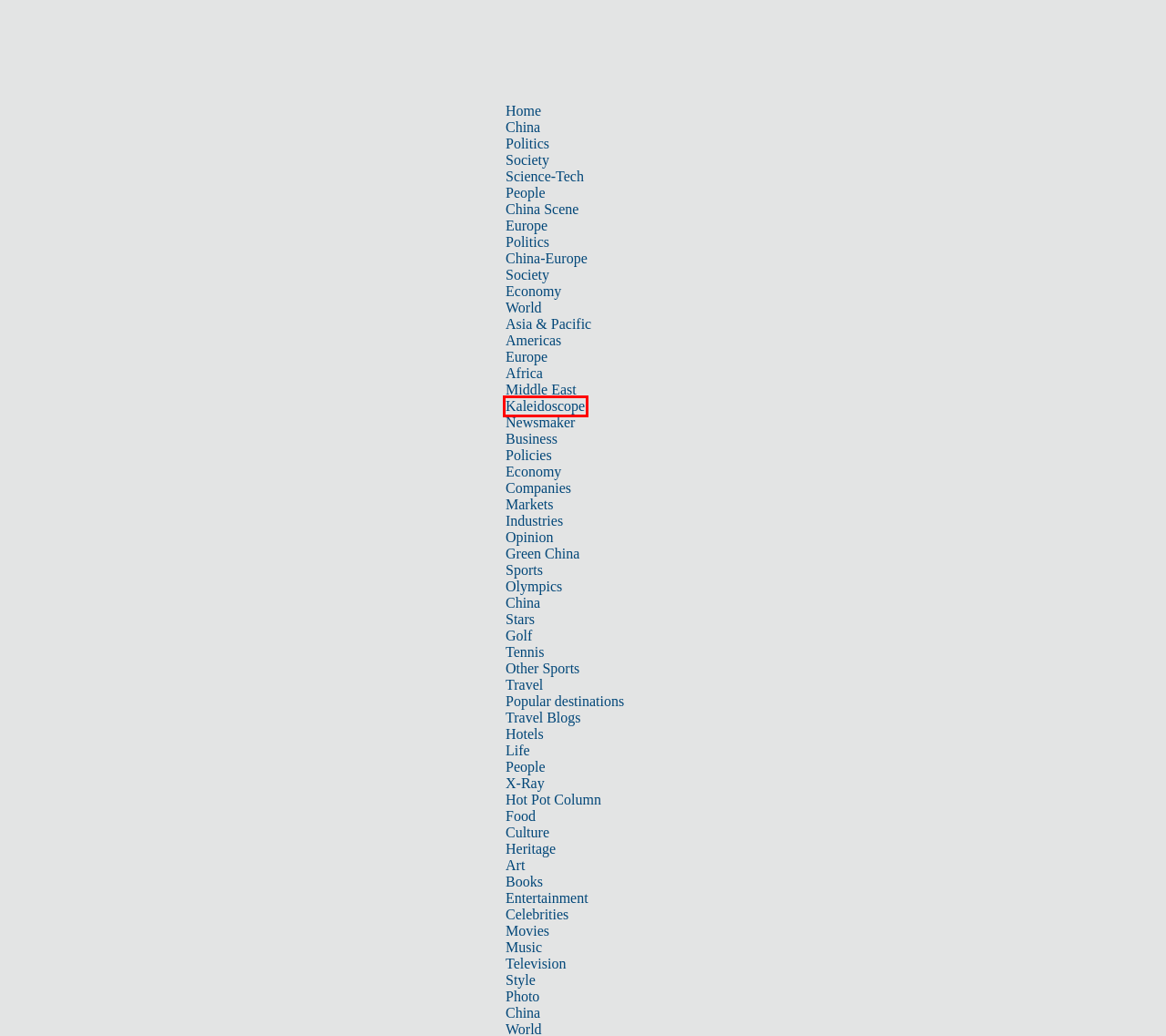Given a screenshot of a webpage with a red rectangle bounding box around a UI element, select the best matching webpage description for the new webpage that appears after clicking the highlighted element. The candidate descriptions are:
A. Style
 - Chinadaily European Edition
B. Kaleidoscope - EUROPE - Chinadaily.com.cn
C. City Tours - EUROPE - Chinadaily.com.cn
D. Golf - EUROPE - Chinadaily.com.cn
E. Newsmaker - EUROPE - Chinadaily.com.cn
F. Politics - EUROPE - Chinadaily.com.cn
G. Books - EUROPE - Chinadaily.com.cn
H. Movies
 - Chinadaily European Edition

B